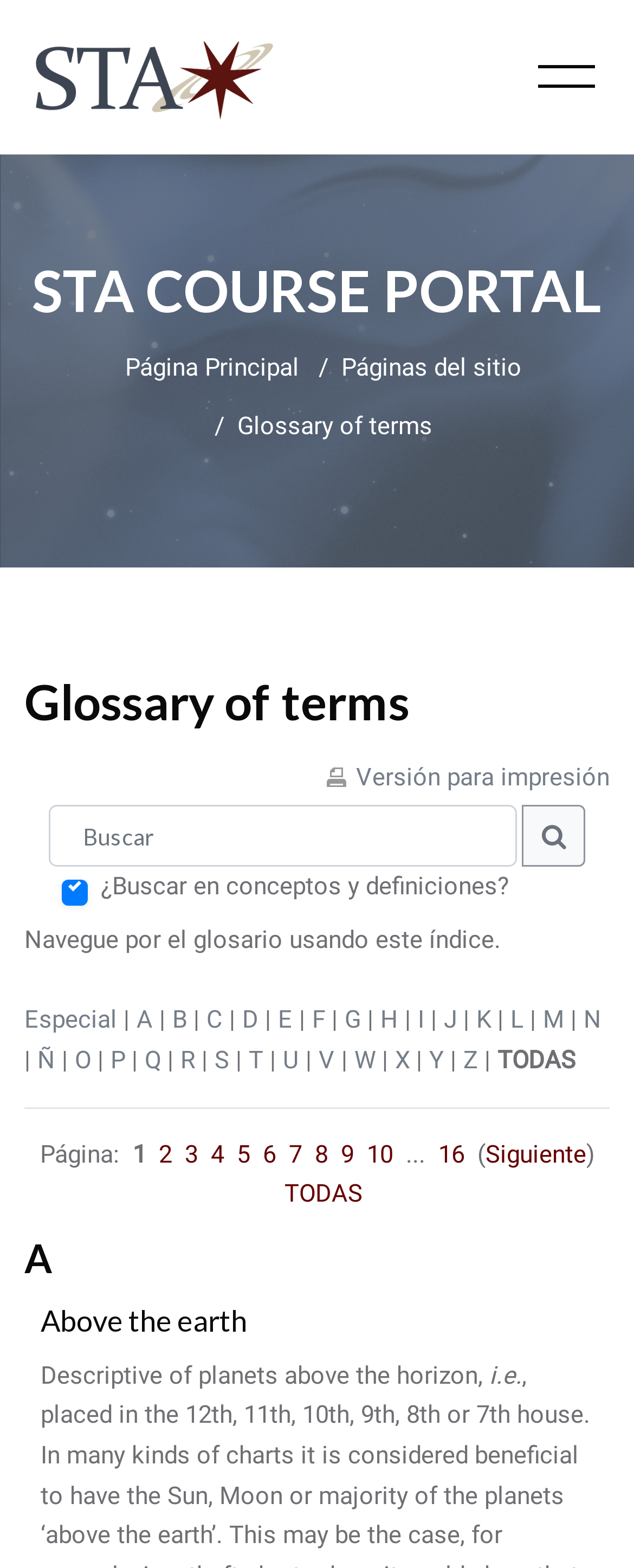Find the bounding box coordinates of the clickable area required to complete the following action: "Browse the glossary by letter A".

[0.215, 0.641, 0.241, 0.66]